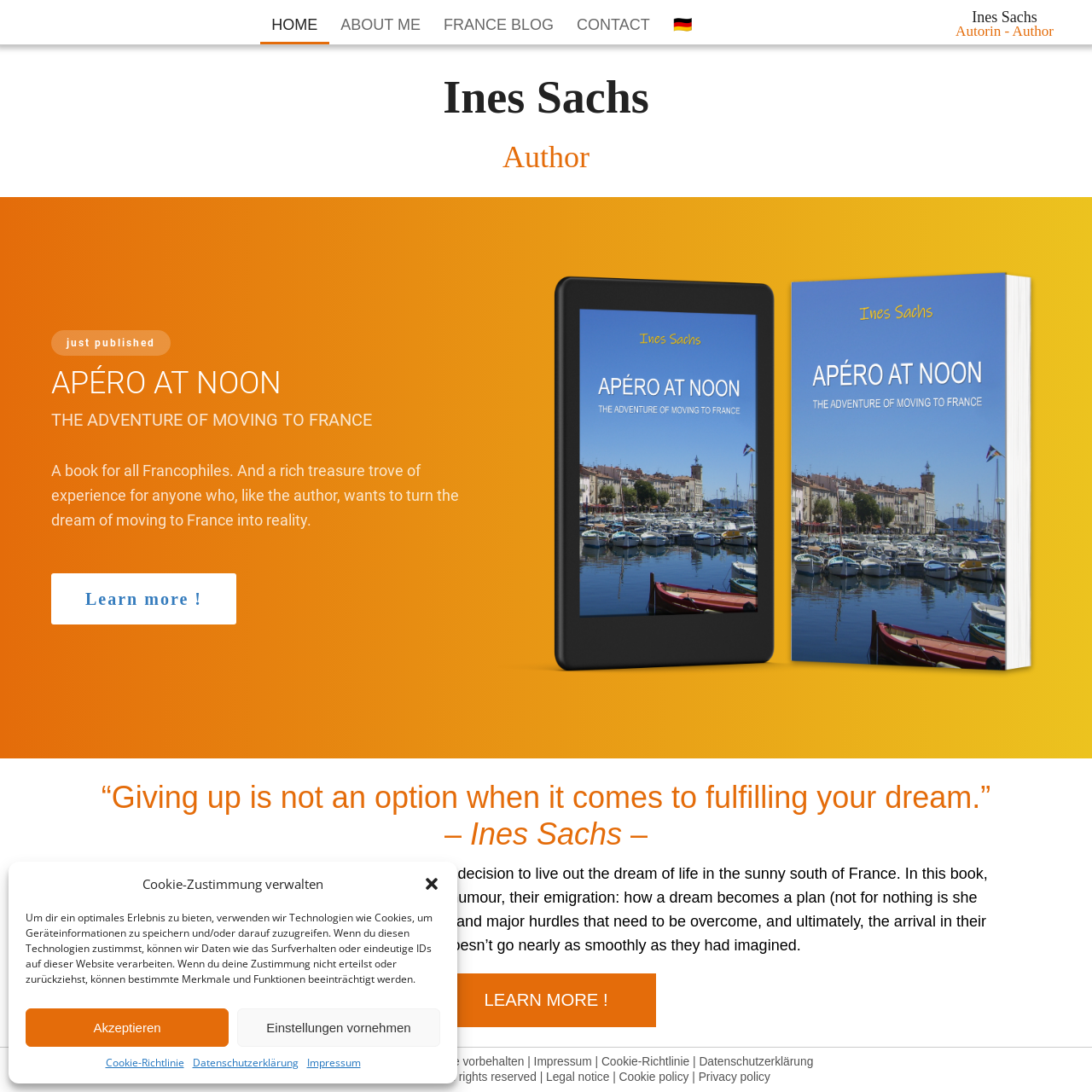Given the element description Instagram, identify the bounding box coordinates for the UI element on the webpage screenshot. The format should be (top-left x, top-left y, bottom-right x, bottom-right y), with values between 0 and 1.

None